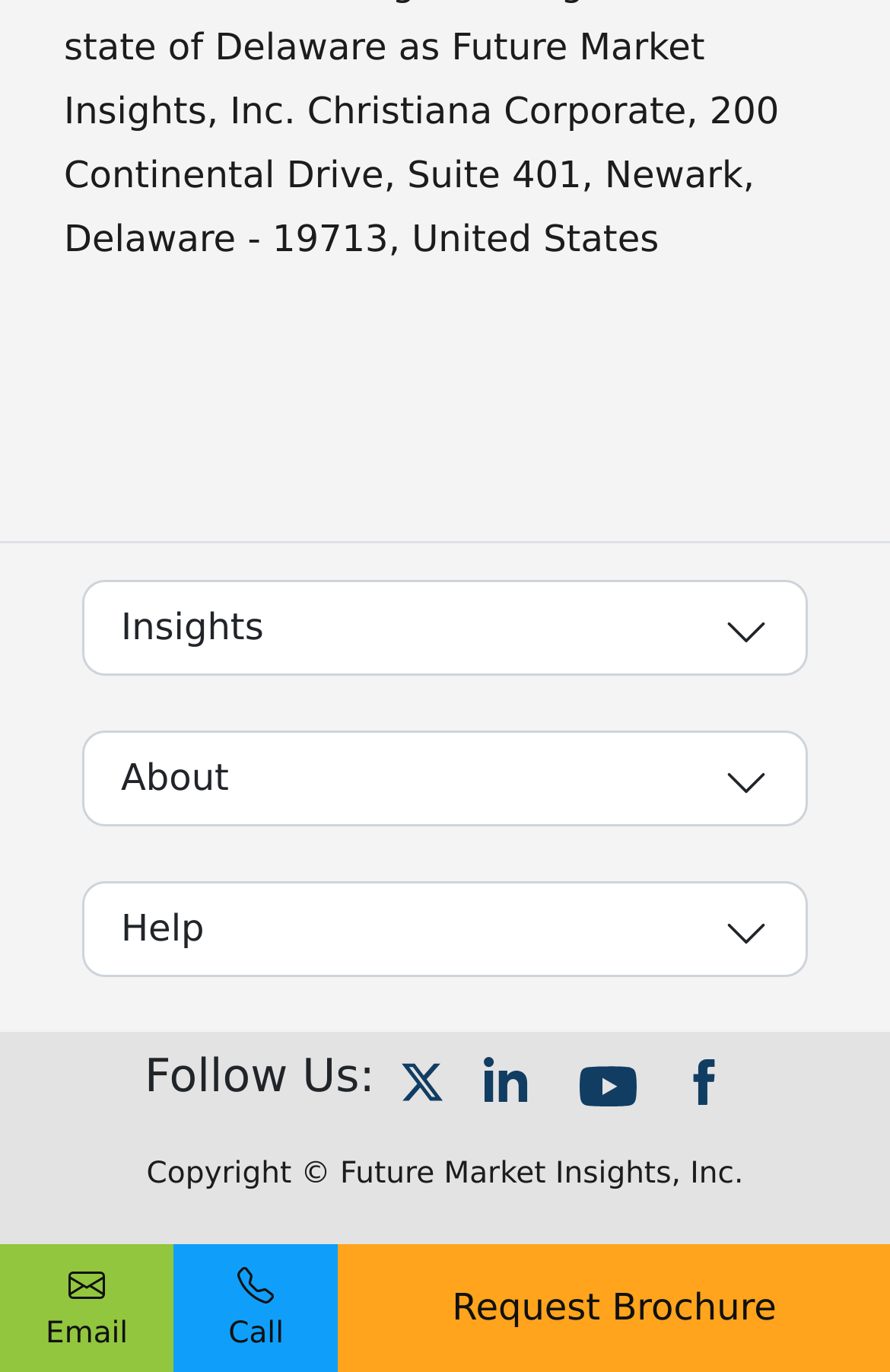Identify the bounding box coordinates of the clickable region to carry out the given instruction: "browse EARRINGS".

None